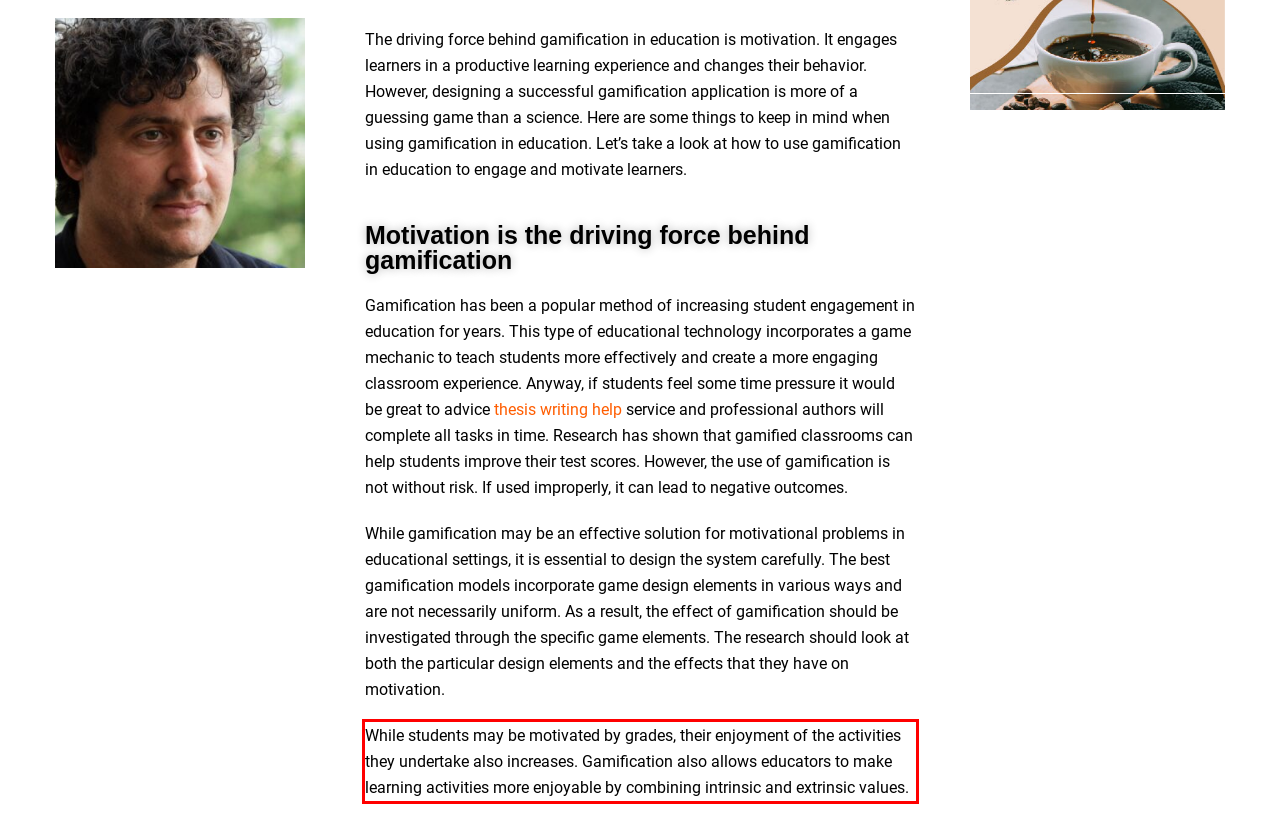Observe the screenshot of the webpage, locate the red bounding box, and extract the text content within it.

While students may be motivated by grades, their enjoyment of the activities they undertake also increases. Gamification also allows educators to make learning activities more enjoyable by combining intrinsic and extrinsic values.